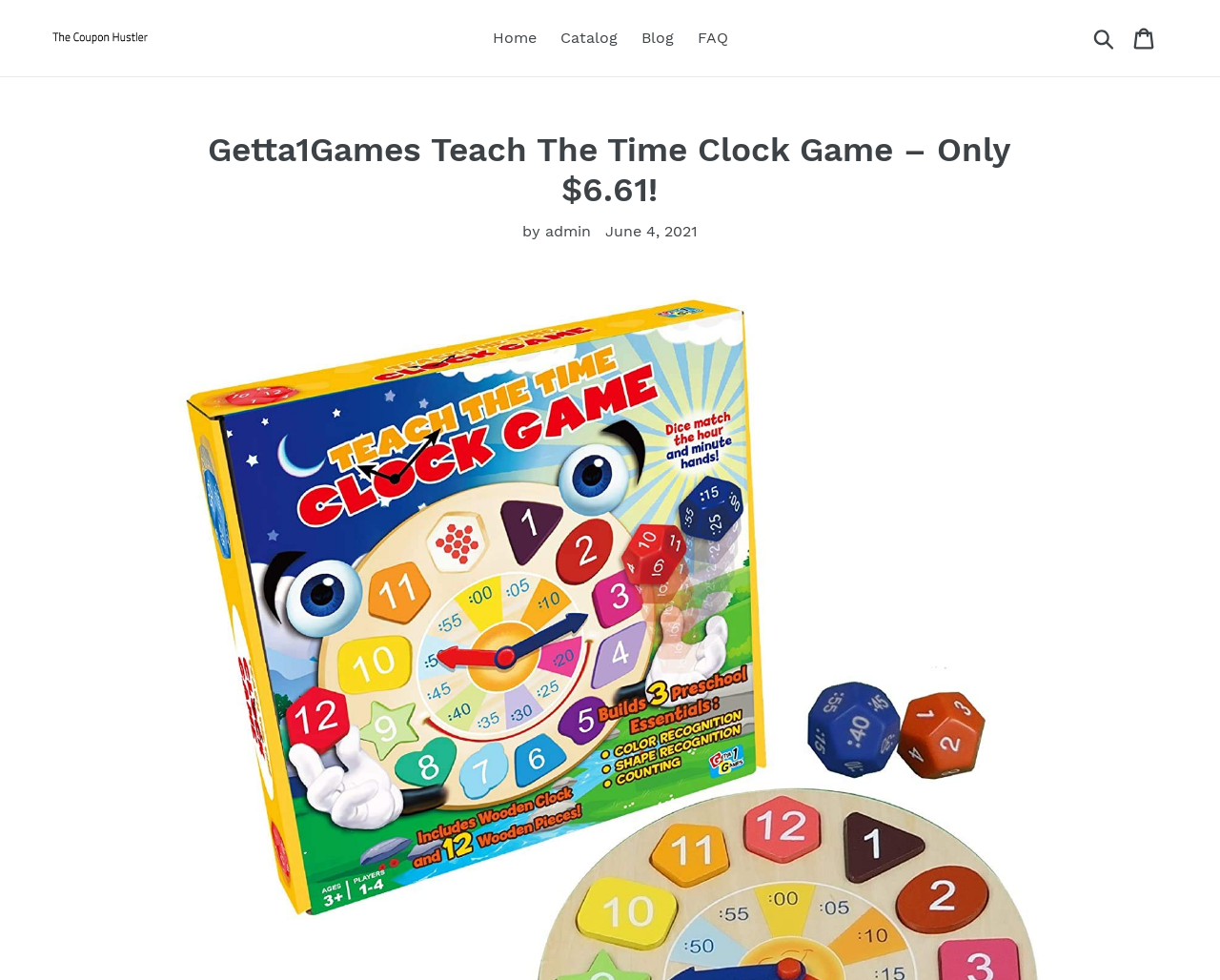Summarize the webpage with a detailed and informative caption.

This webpage is about a product review and deal for the "Getta1Games Teach The Time Clock Game". At the top left, there is a logo image of "The Coupon Hustler" with a link to the website's homepage. Next to it, there are four navigation links: "Home", "Catalog", "Blog", and "FAQ", aligned horizontally. On the top right, there is a search button and a link to the shopping cart.

Below the navigation links, there is a heading that reads "Getta1Games Teach The Time Clock Game – Only $6.61!" which is the title of the product review. Underneath the heading, there is a byline that says "by admin" and a timestamp that indicates the post was published on "June 4, 2021".